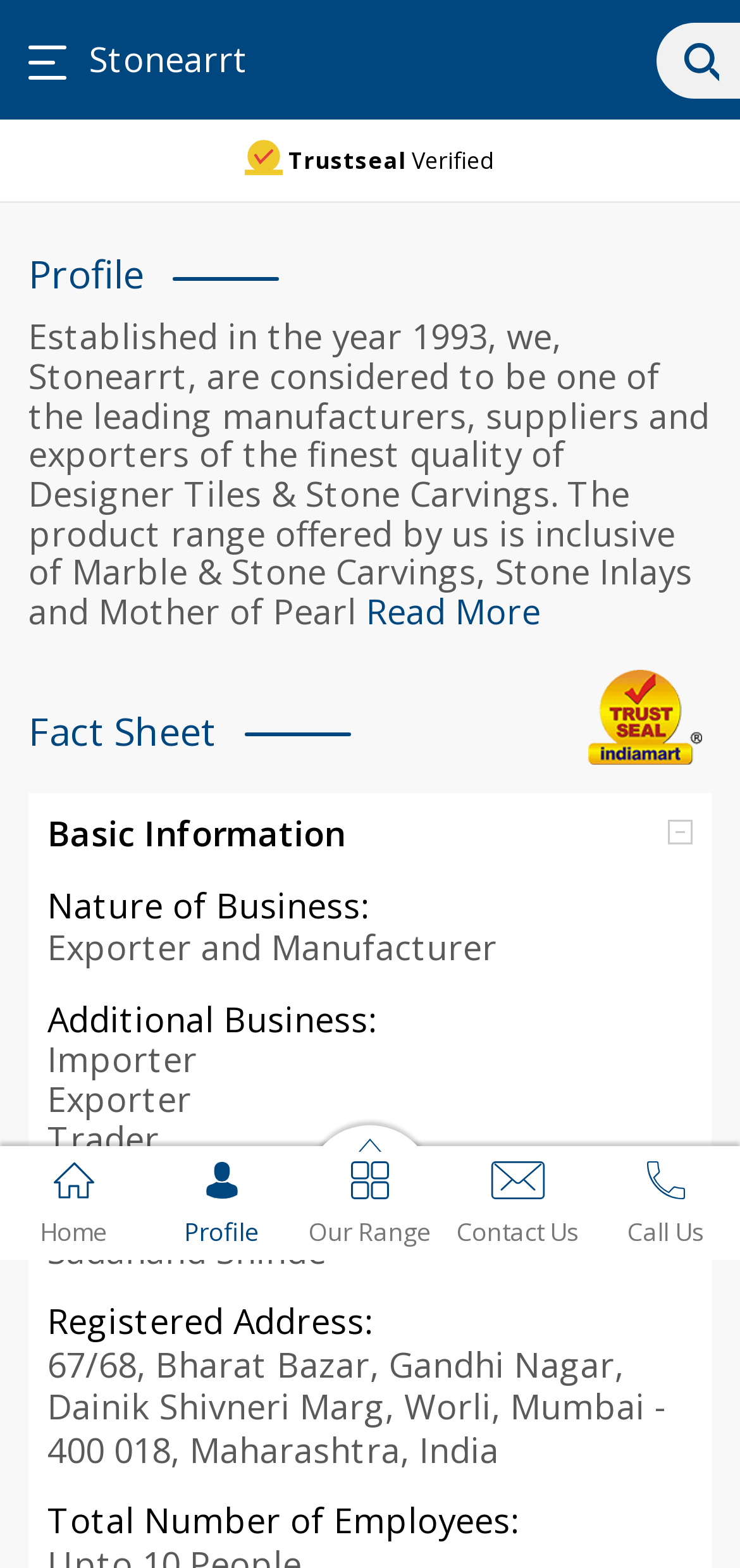Find the bounding box coordinates of the element I should click to carry out the following instruction: "Contact us".

[0.6, 0.731, 0.8, 0.795]